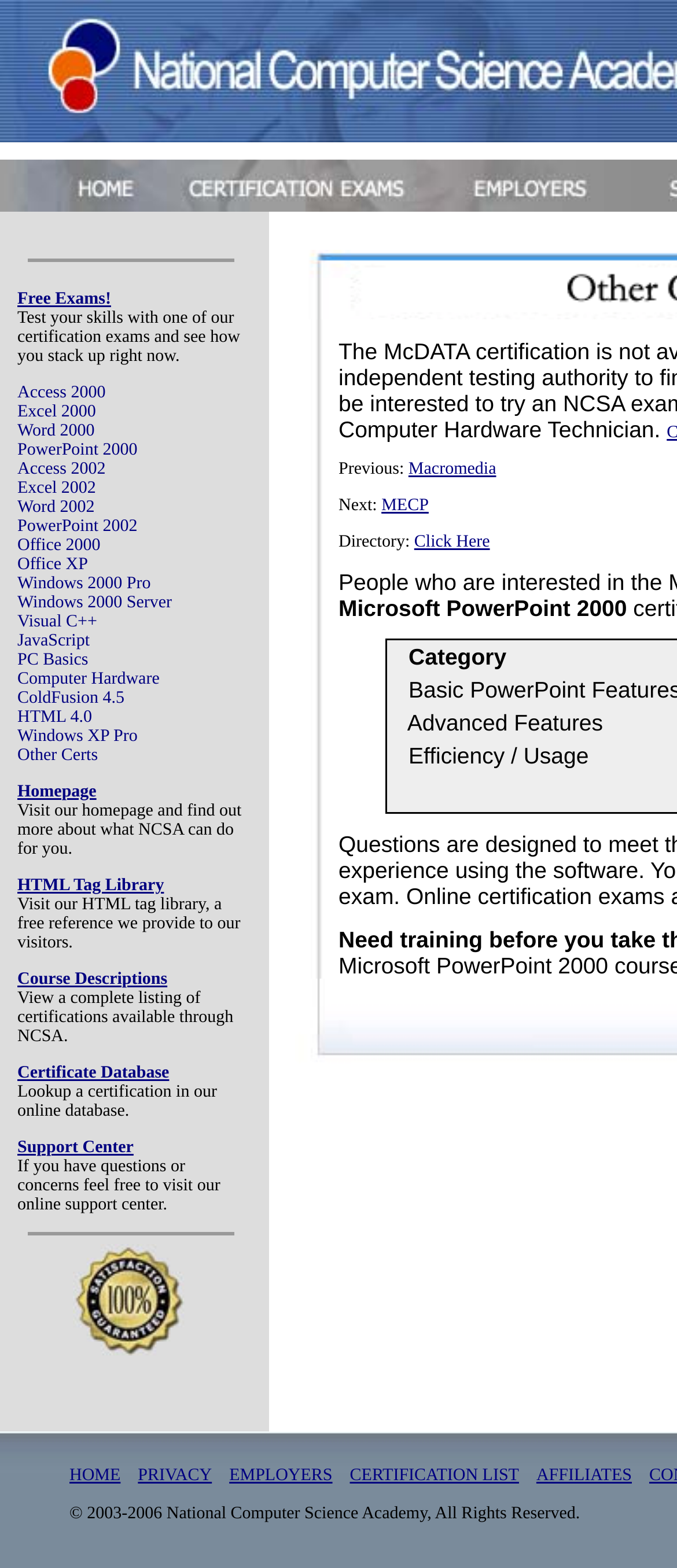Locate the bounding box coordinates of the area that needs to be clicked to fulfill the following instruction: "Contact us". The coordinates should be in the format of four float numbers between 0 and 1, namely [left, top, right, bottom].

None